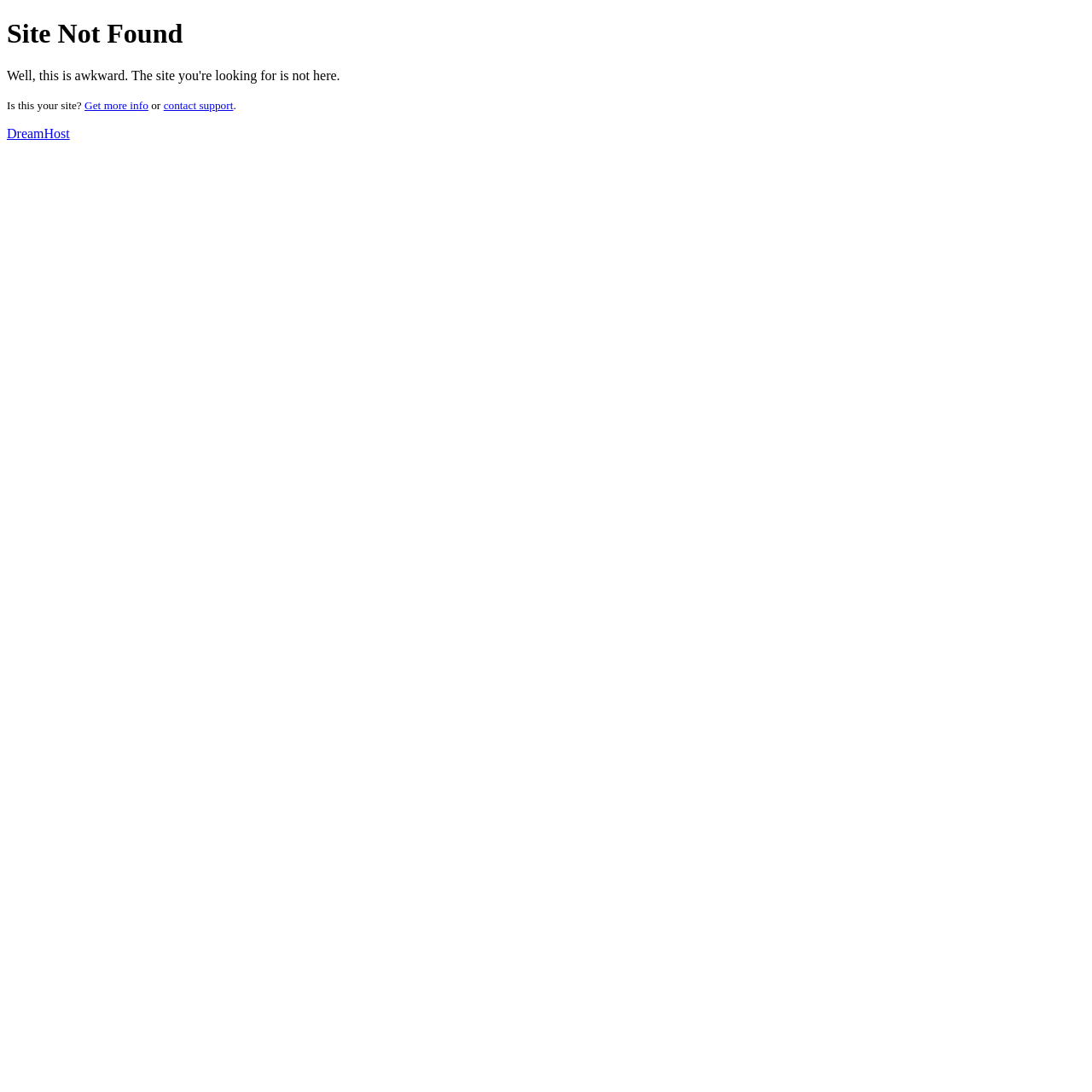Generate the text content of the main headline of the webpage.

Site Not Found